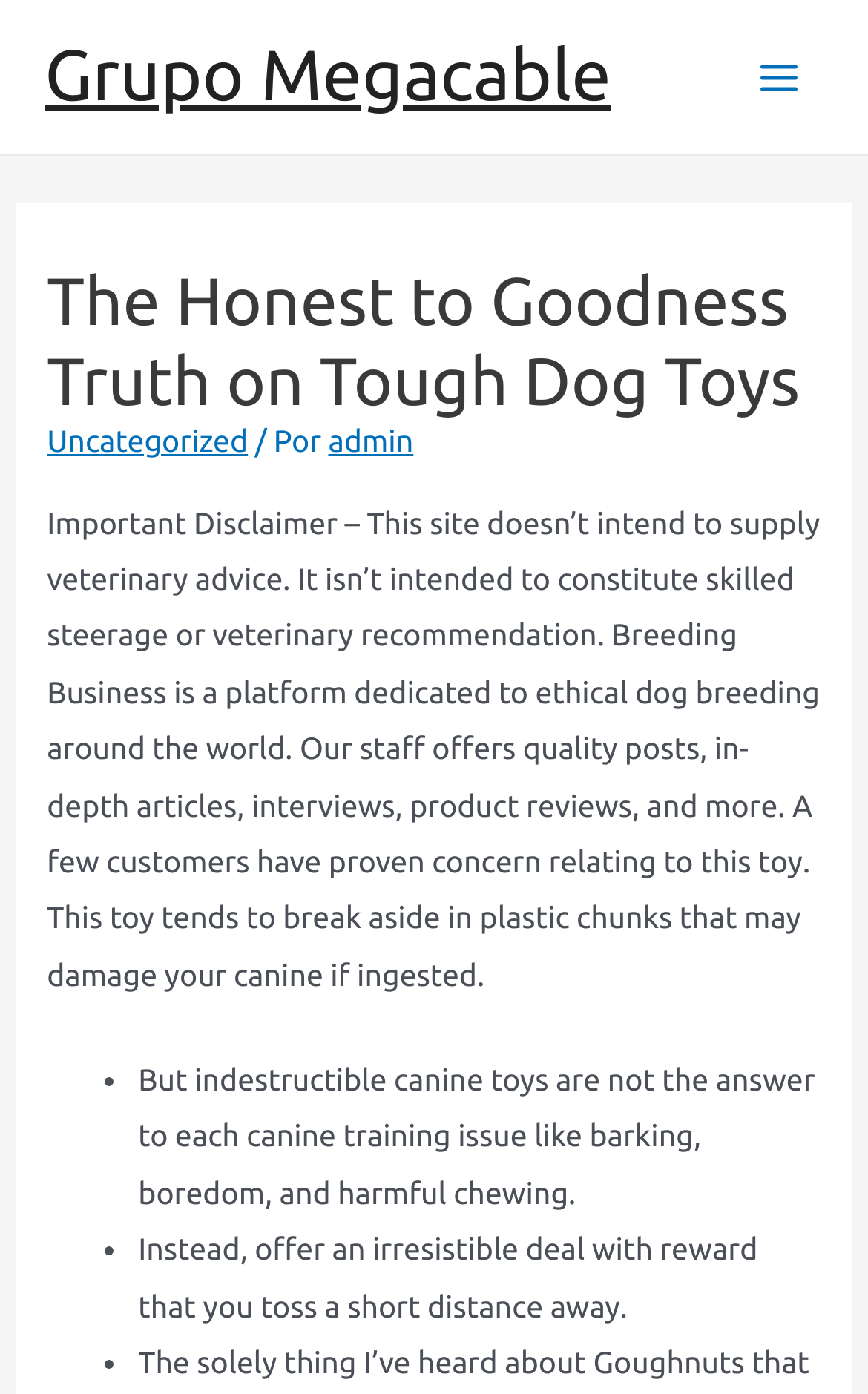From the details in the image, provide a thorough response to the question: What is an alternative to indestructible dog toys?

Instead of using indestructible dog toys, the webpage suggests offering an irresistible treat reward that you toss a short distance away to address issues like barking, boredom, and harmful chewing.